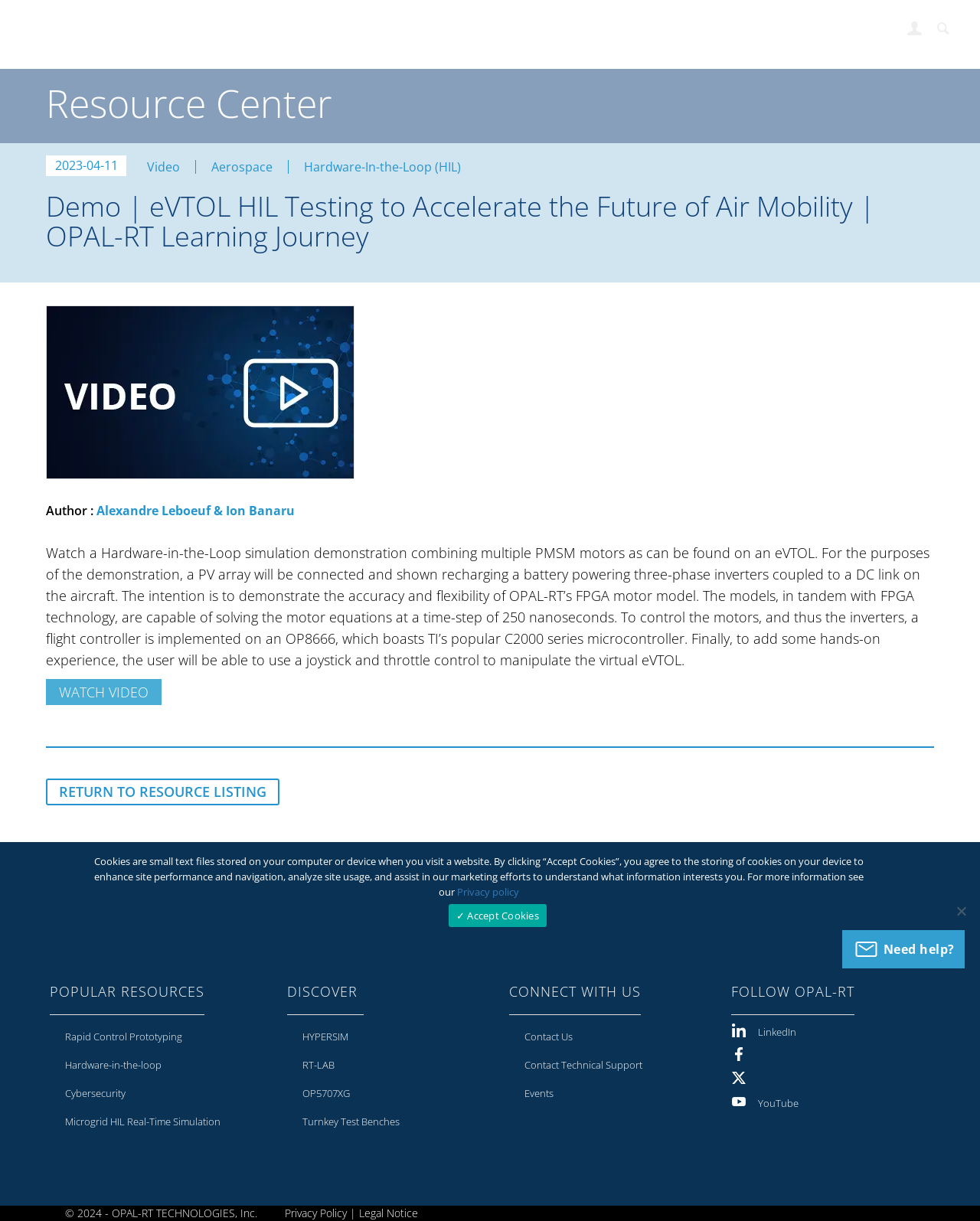Analyze the image and answer the question with as much detail as possible: 
What is the company name on the top left?

The company name is located on the top left of the webpage, which is 'OPAL-RT' as indicated by the image and link elements with IDs 1414 and 1004 respectively.